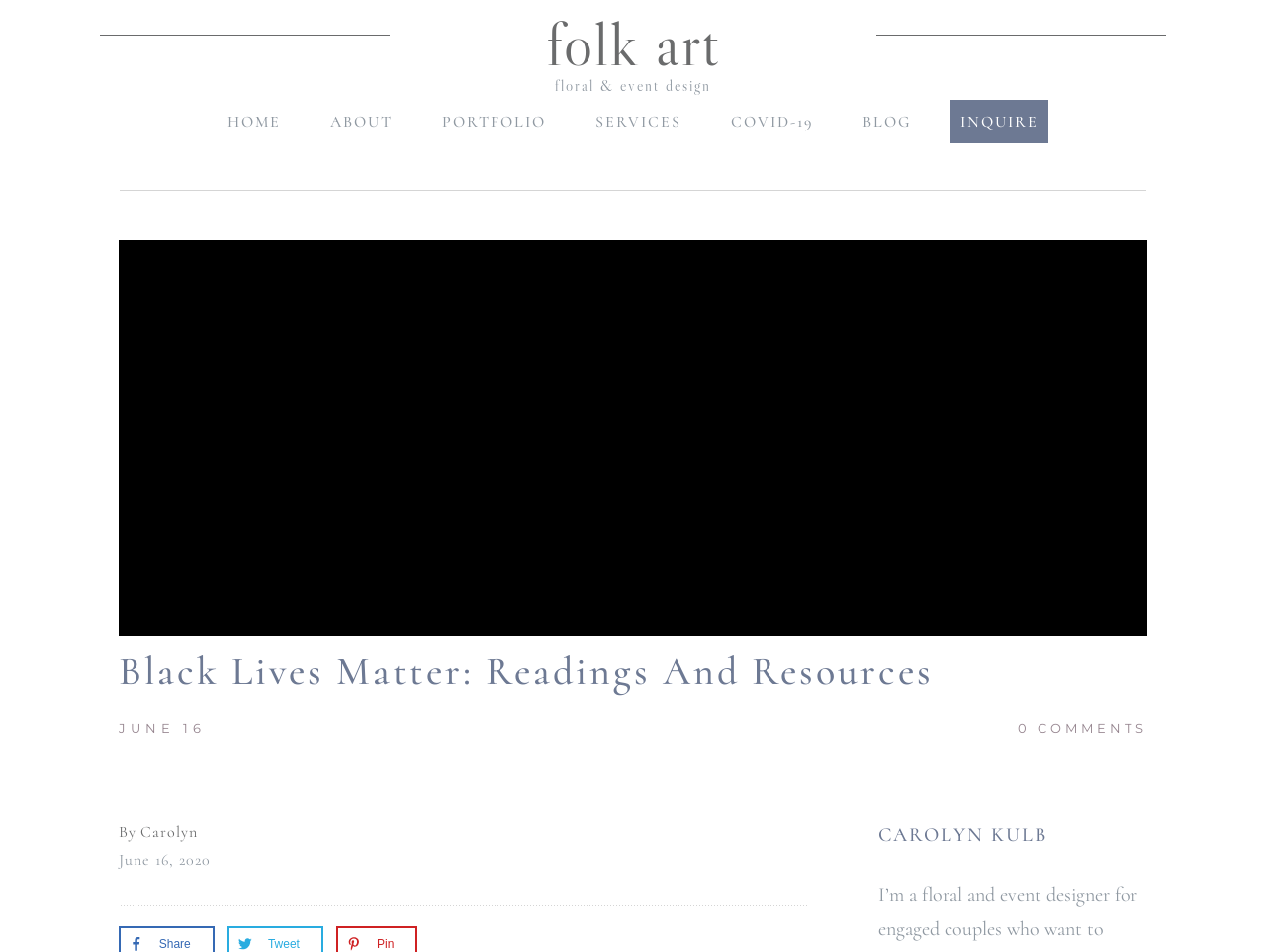Please determine the bounding box coordinates for the element that should be clicked to follow these instructions: "Click the link to buy mushrooms online".

None